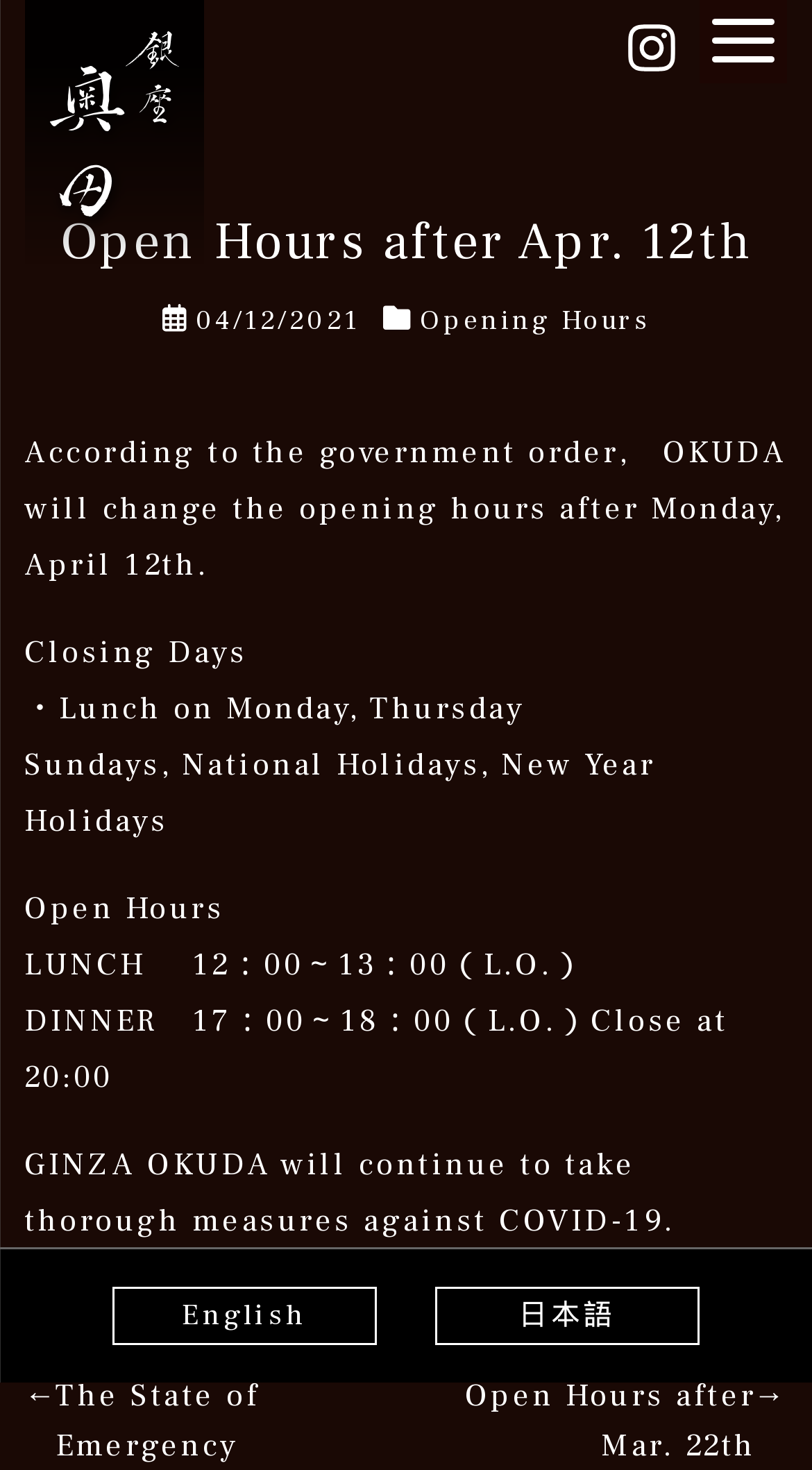Extract the bounding box coordinates of the UI element described by: "Opening Hours". The coordinates should include four float numbers ranging from 0 to 1, e.g., [left, top, right, bottom].

[0.517, 0.205, 0.8, 0.229]